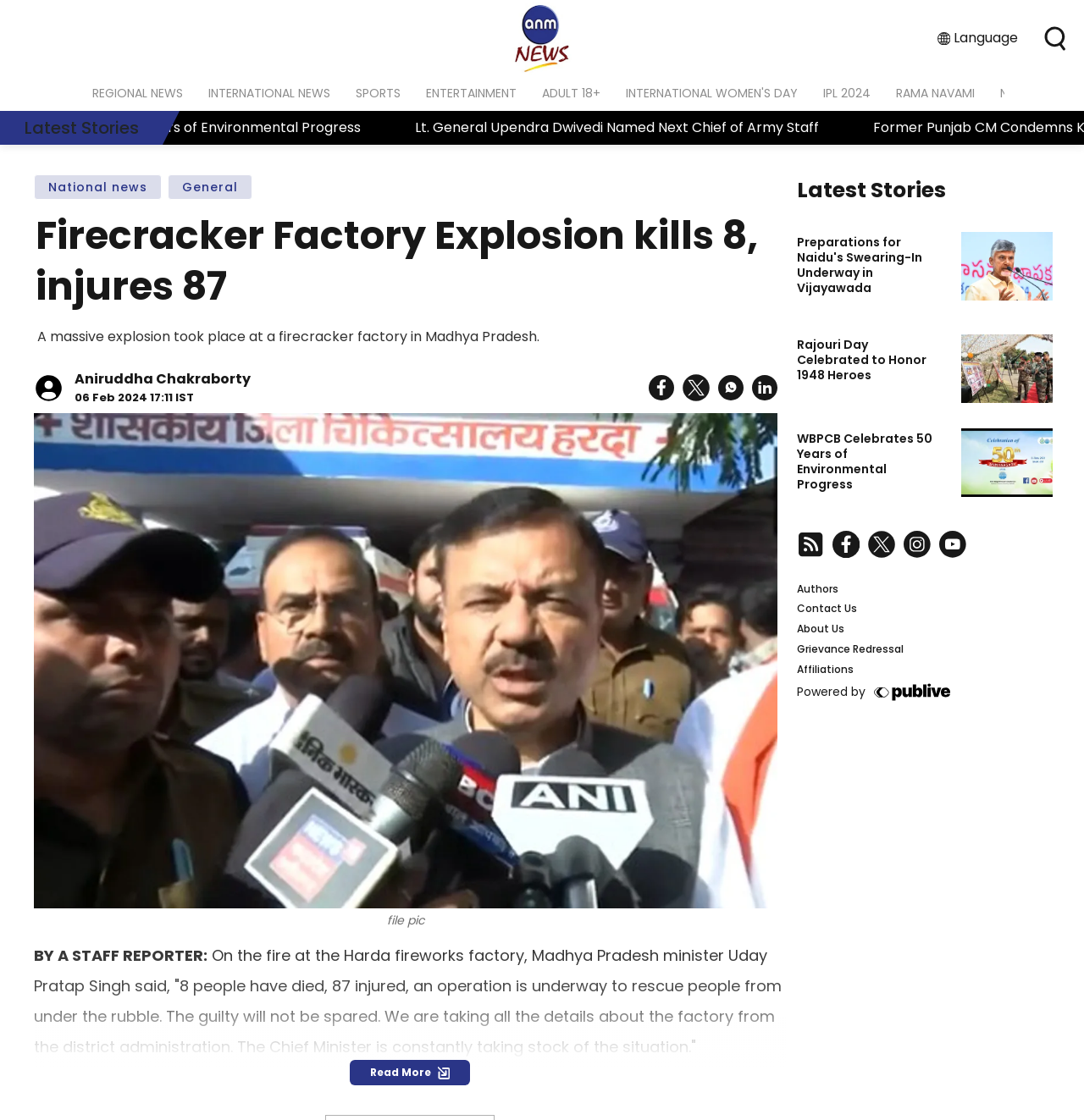Find the headline of the webpage and generate its text content.

Firecracker Factory Explosion kills 8, injures 87